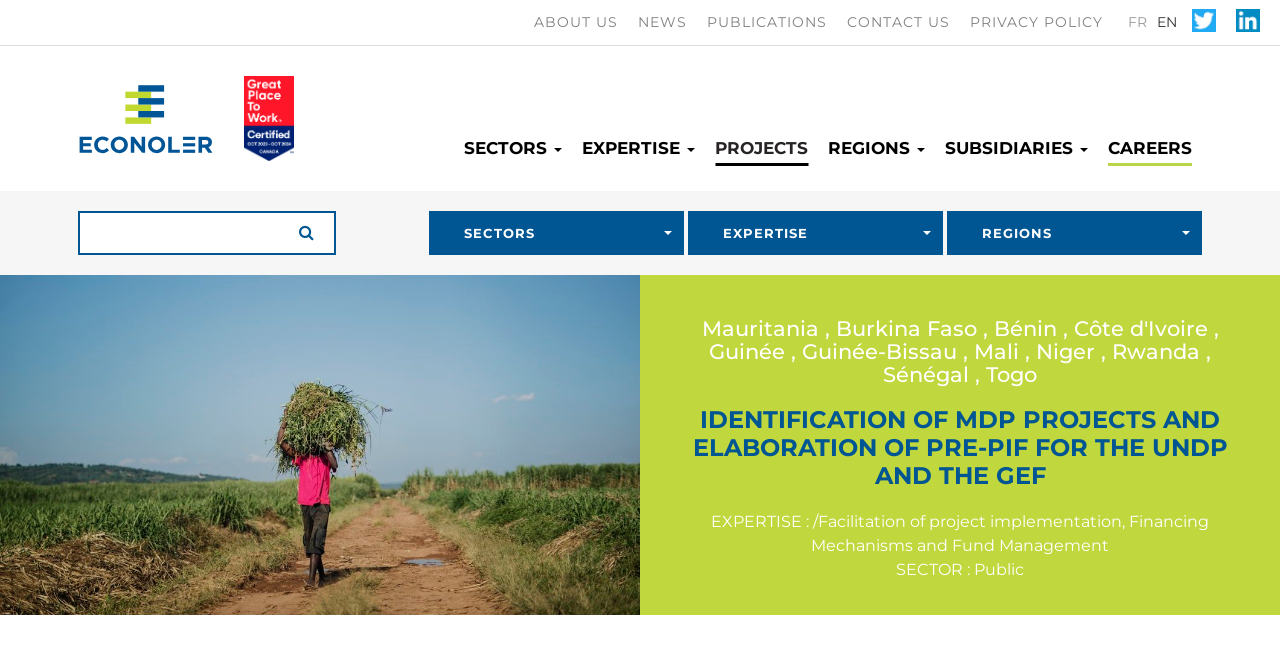What are the available languages?
Using the image, provide a detailed and thorough answer to the question.

The available languages can be found in the links 'FR' and 'EN' located at the top right of the webpage, which allow users to switch between French and English languages.